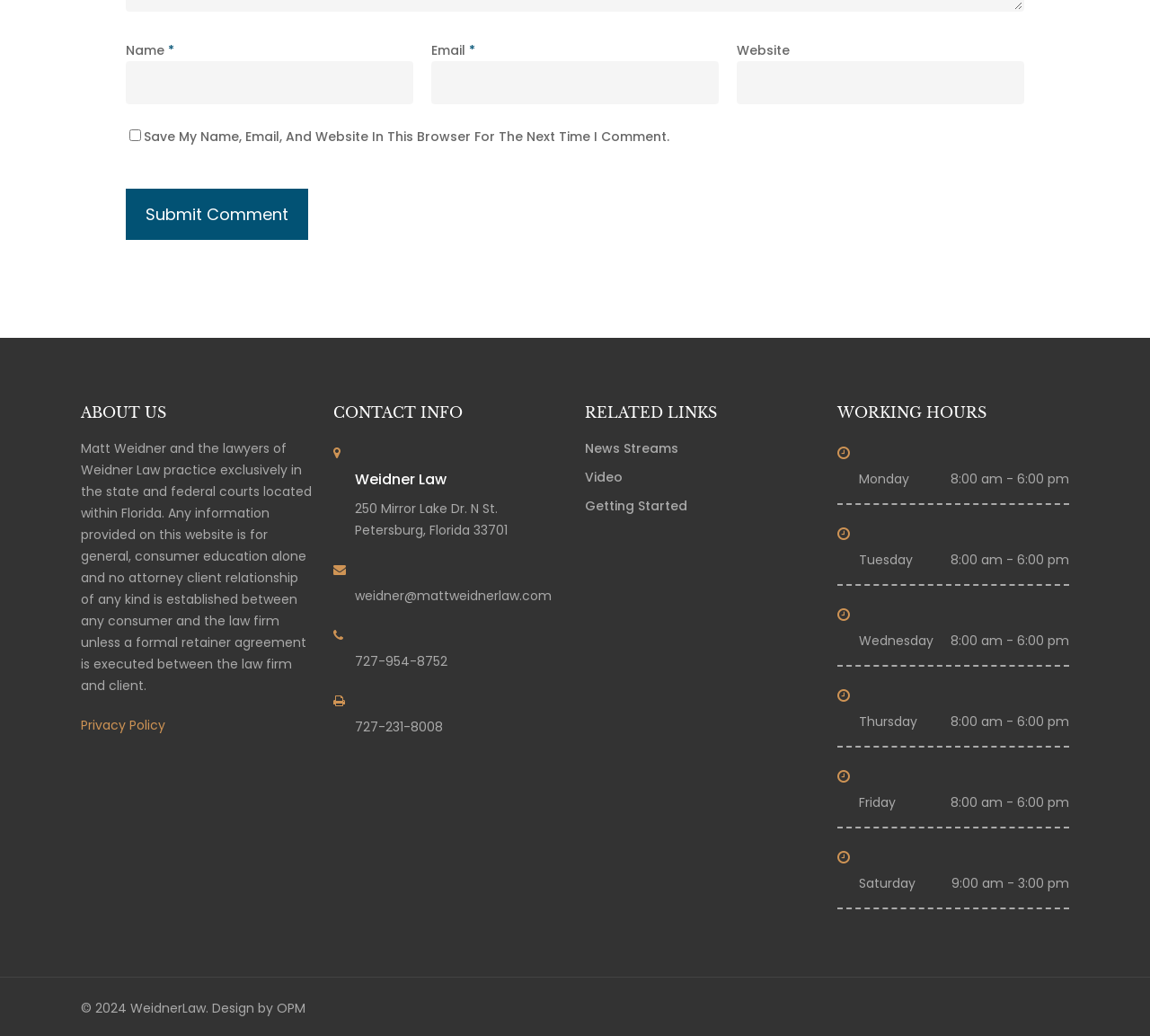Please examine the image and answer the question with a detailed explanation:
What is the purpose of the comment form?

The purpose of the comment form can be inferred from the presence of a 'Submit Comment' button and the fields for entering name, email, and website, which suggests that the form is intended for submitting a comment.